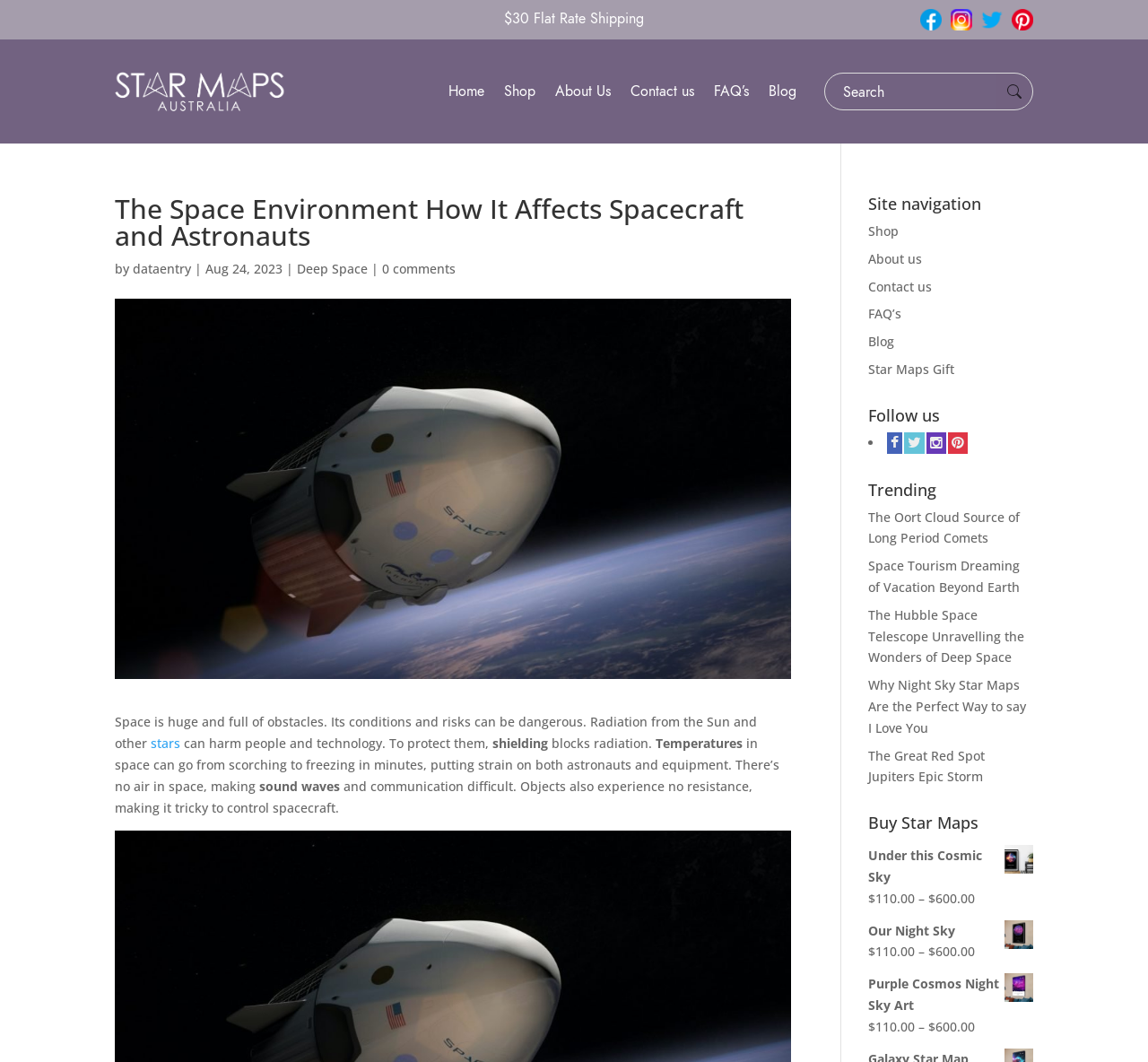What is the price range of the Customised celestial artwork?
Look at the image and respond to the question as thoroughly as possible.

The price range of the Customised celestial artwork can be found in the section 'Buy Star Maps' where it is listed as '$110.00 - $600.00'.